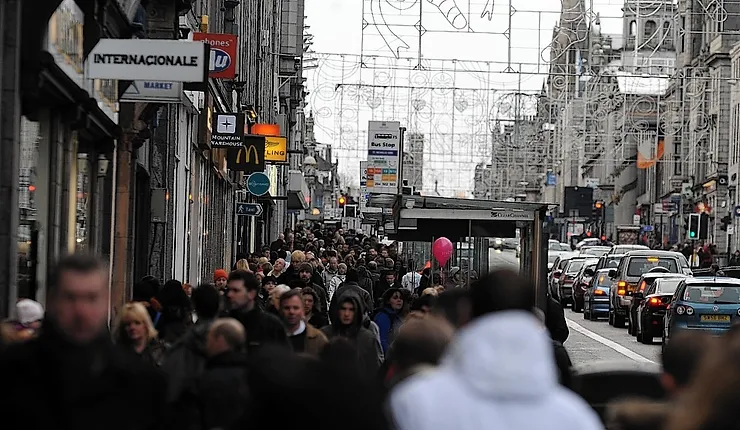Use the information in the screenshot to answer the question comprehensively: What is the person holding in the foreground?

The caption specifically mentions that 'a person holds a bright pink balloon', which draws attention to the varied activities taking place in this energetic environment.